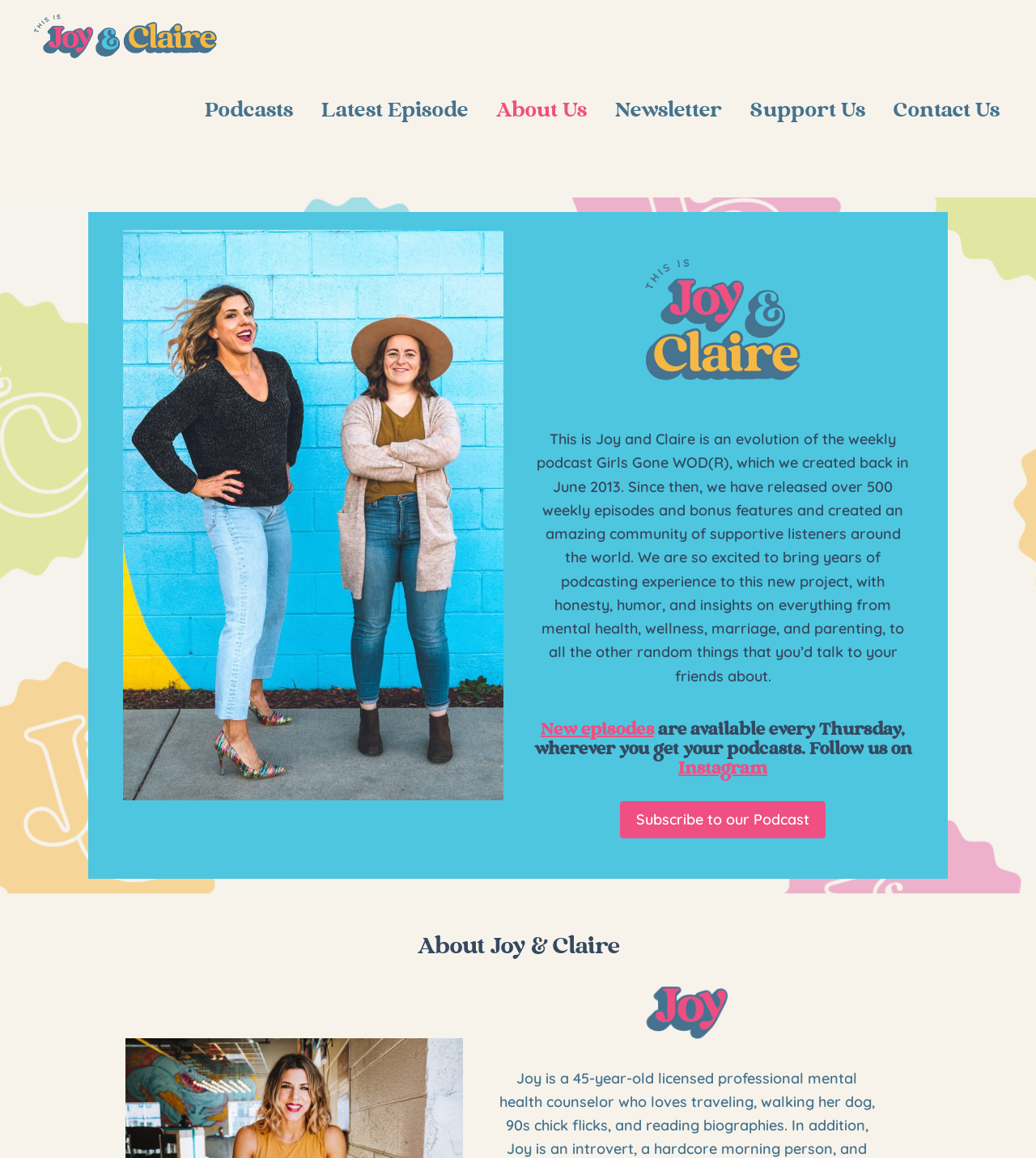Give a complete and precise description of the webpage's appearance.

This webpage is about the podcast "This is Joy and Claire". At the top left corner, there is a primary logo for the podcast, accompanied by a navigation menu with links to "Podcasts", "Latest Episode", "About Us", "Newsletter", "Support Us", and "Contact Us". 

Below the navigation menu, there is a large image of Joy and Claire against a blue brick wall, taking up most of the width of the page. To the right of this image, there is a secondary logo for the podcast. 

The main content of the page is a block of text that describes the evolution of the podcast from "Girls Gone WOD" and its focus on mental health, wellness, marriage, and parenting. 

Below this text, there is a heading that announces the availability of new episodes every Thursday and invites visitors to follow the podcast on Instagram. There are also links to subscribe to the podcast and to learn more about Joy and Claire. 

At the bottom of the page, there is a section dedicated to Joy, featuring her logo.